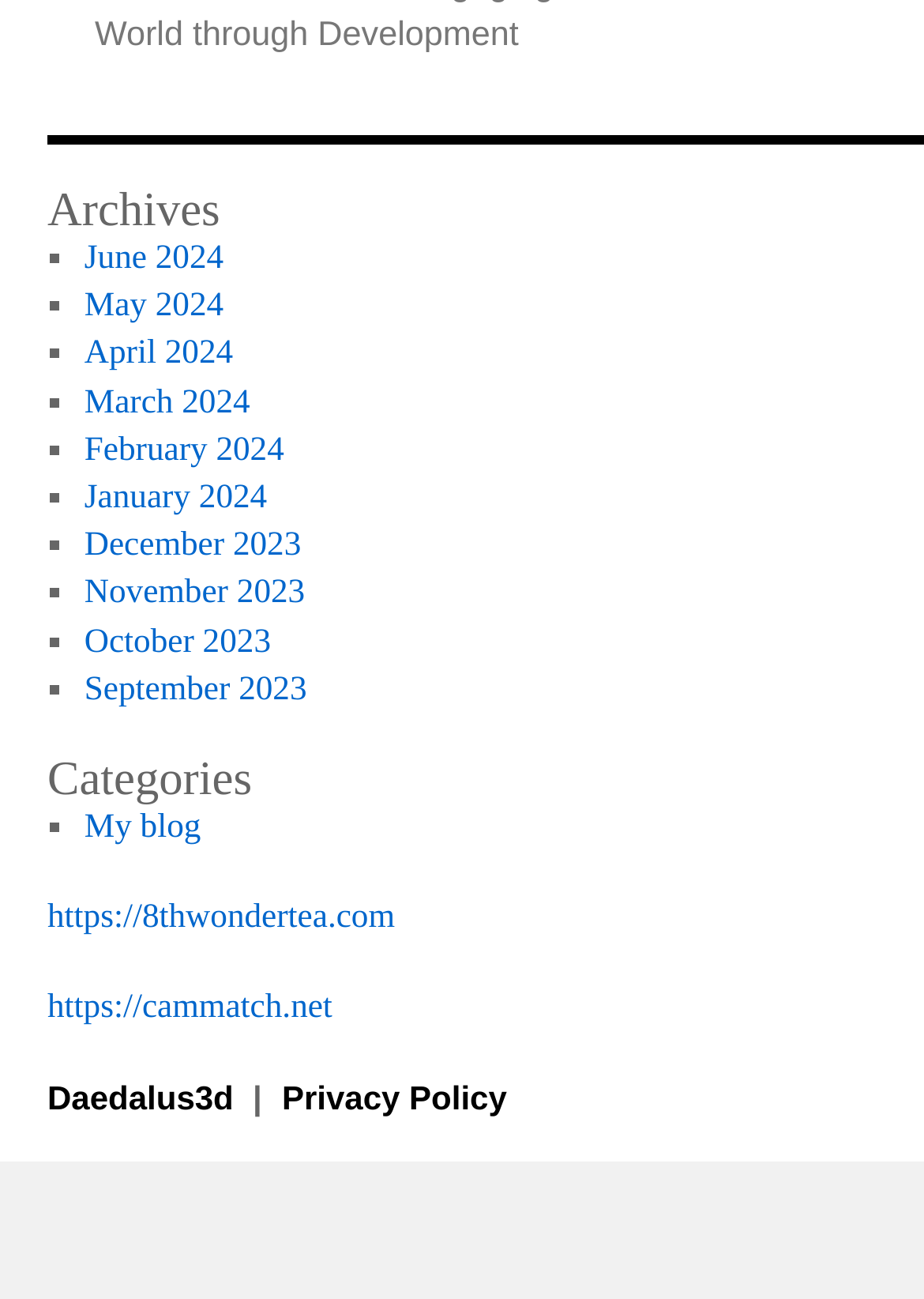Show the bounding box coordinates for the HTML element as described: "https://8thwondertea.com".

[0.051, 0.761, 0.427, 0.791]